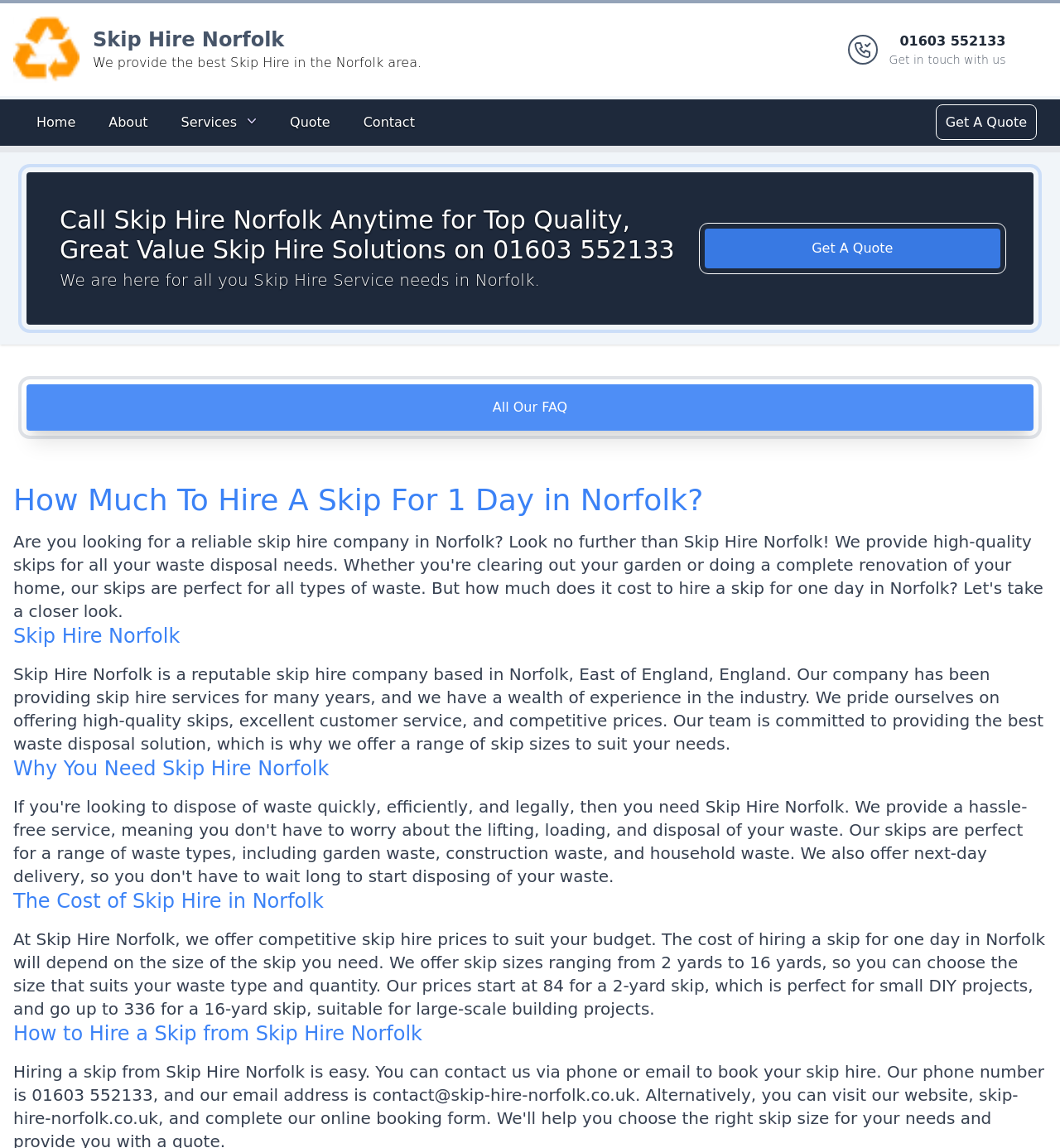Please identify the bounding box coordinates of the clickable region that I should interact with to perform the following instruction: "Read about Skip Hire Norfolk". The coordinates should be expressed as four float numbers between 0 and 1, i.e., [left, top, right, bottom].

[0.012, 0.543, 0.988, 0.566]